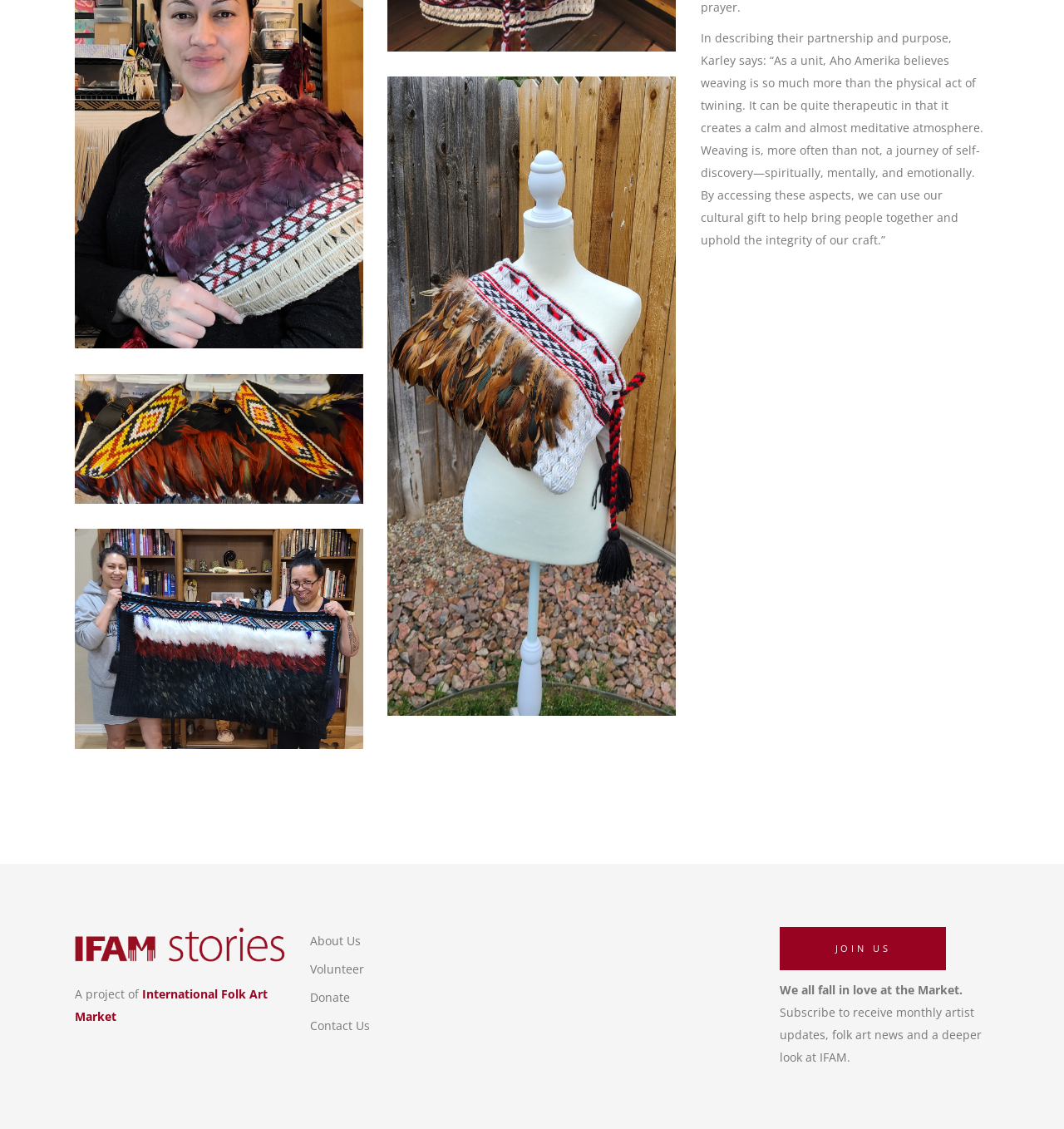Answer the question below using just one word or a short phrase: 
How many images are on the webpage?

3